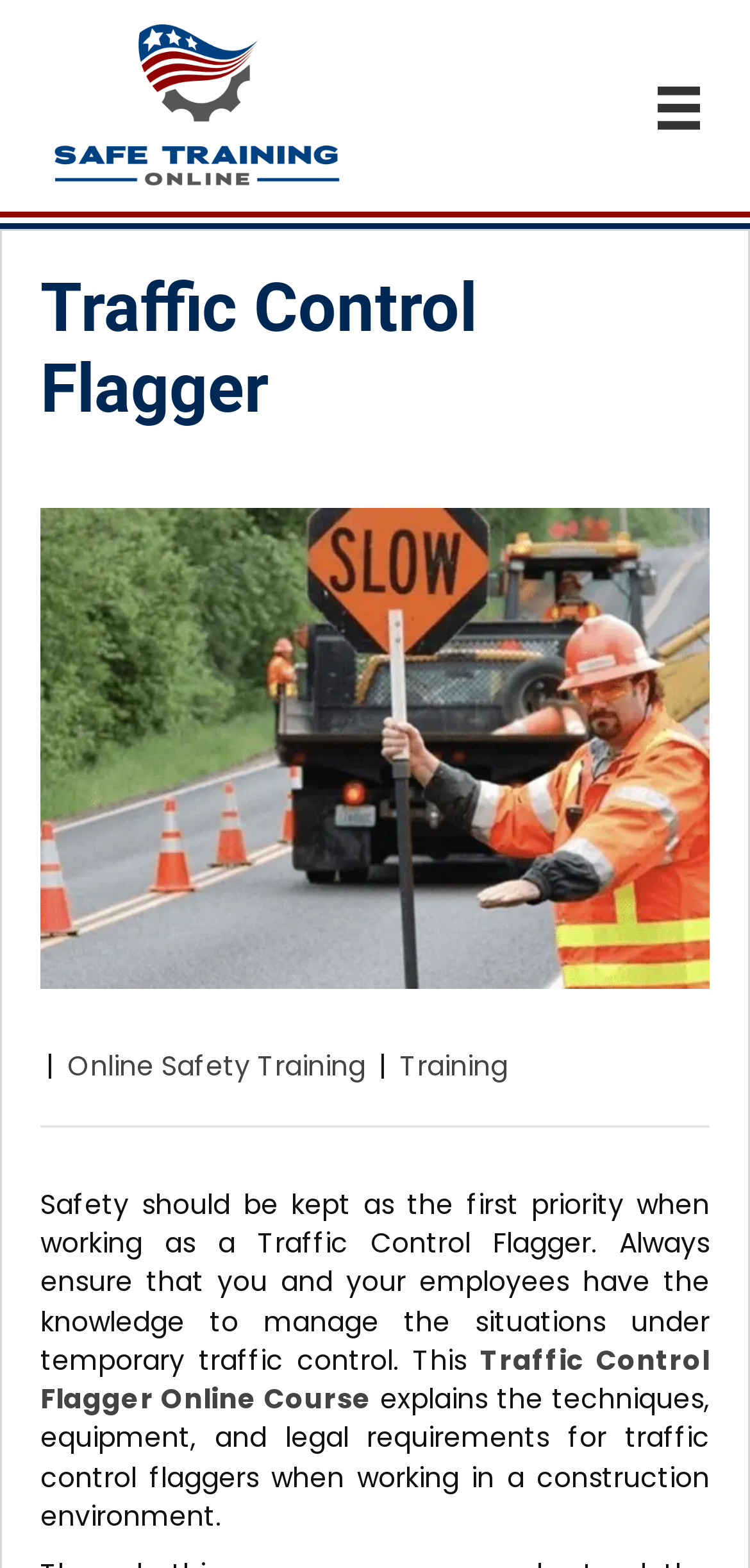What is the name of the online course?
Please provide a single word or phrase based on the screenshot.

Traffic Control Flagger Online Course